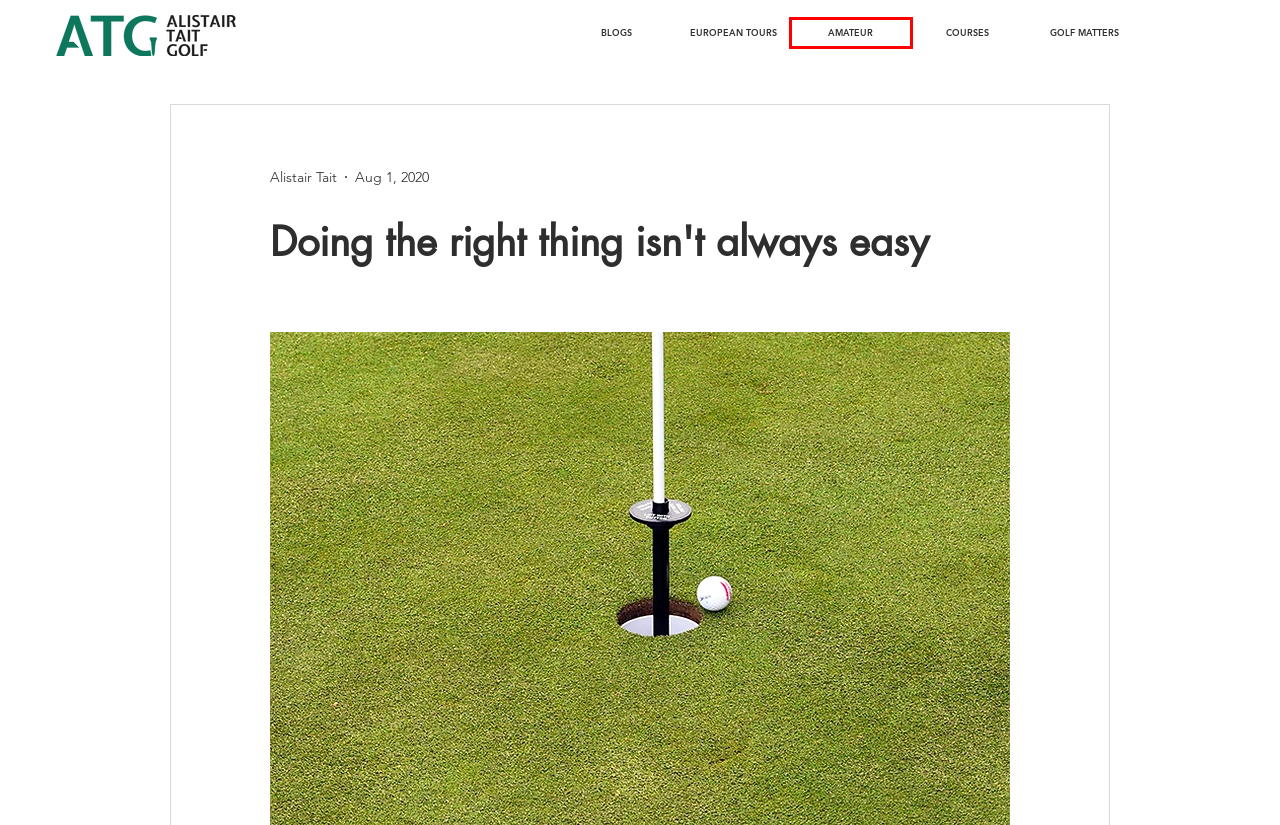You are given a webpage screenshot where a red bounding box highlights an element. Determine the most fitting webpage description for the new page that loads after clicking the element within the red bounding box. Here are the candidates:
A. Amateur | Alistair Tait Golf
B. EUROPEAN TOURS | Alistair Tait Golf
C. Golf Matters | Alistair Tait Golf
D. RULES
E. Time For A Golf Shot Clock
F. Hallelujah Moment For Golf’s 99%
G. Blogs | Alistair Tait Golf
H. Seeking Acronym For Frittelli Farce

A